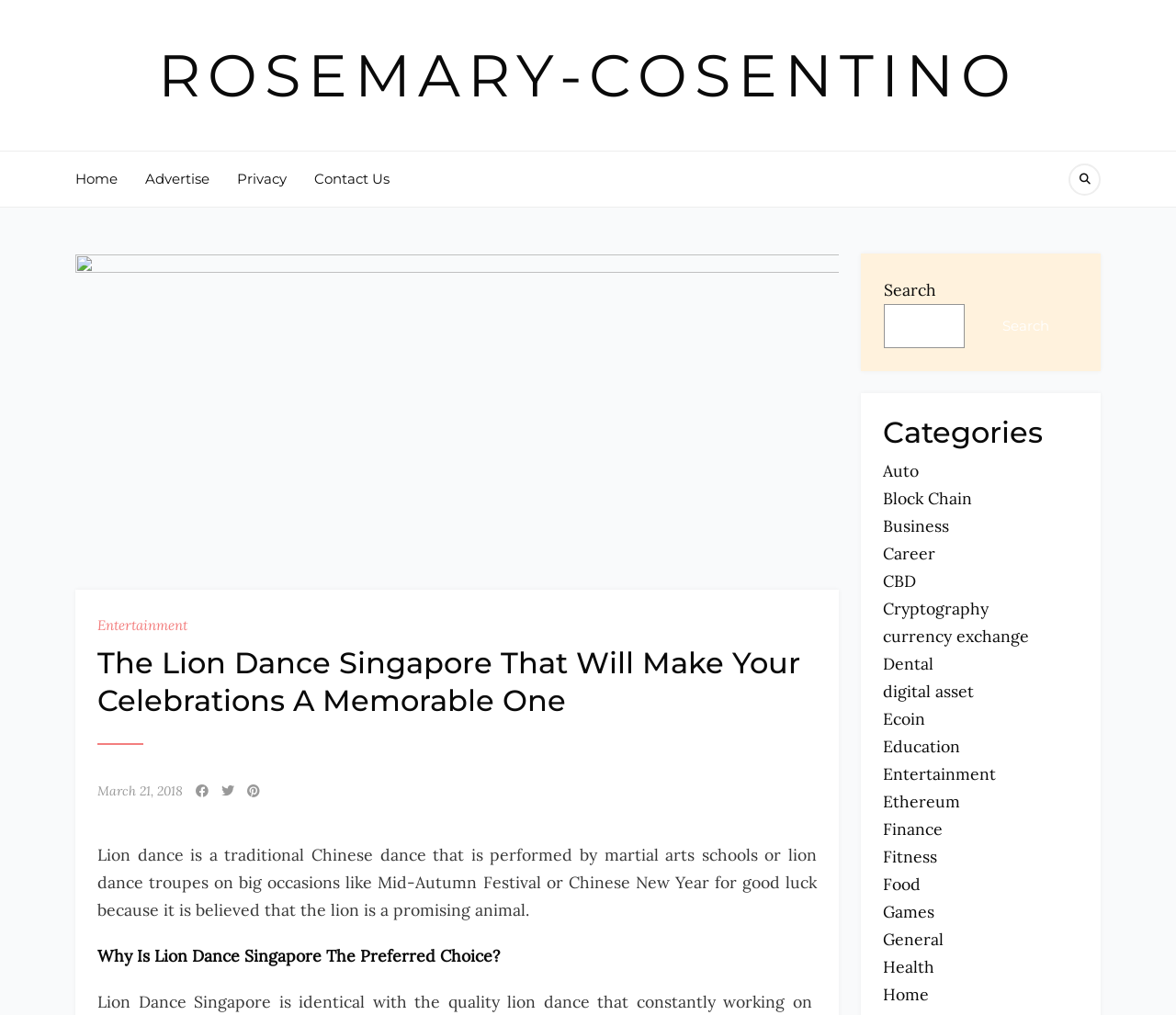How many categories are listed?
Carefully analyze the image and provide a thorough answer to the question.

I counted the number of link elements under the 'Categories' heading and found 20 categories listed.